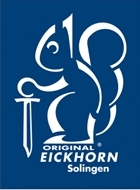Respond with a single word or phrase for the following question: 
What is the word displayed at the top of the logo?

ORIGINAL